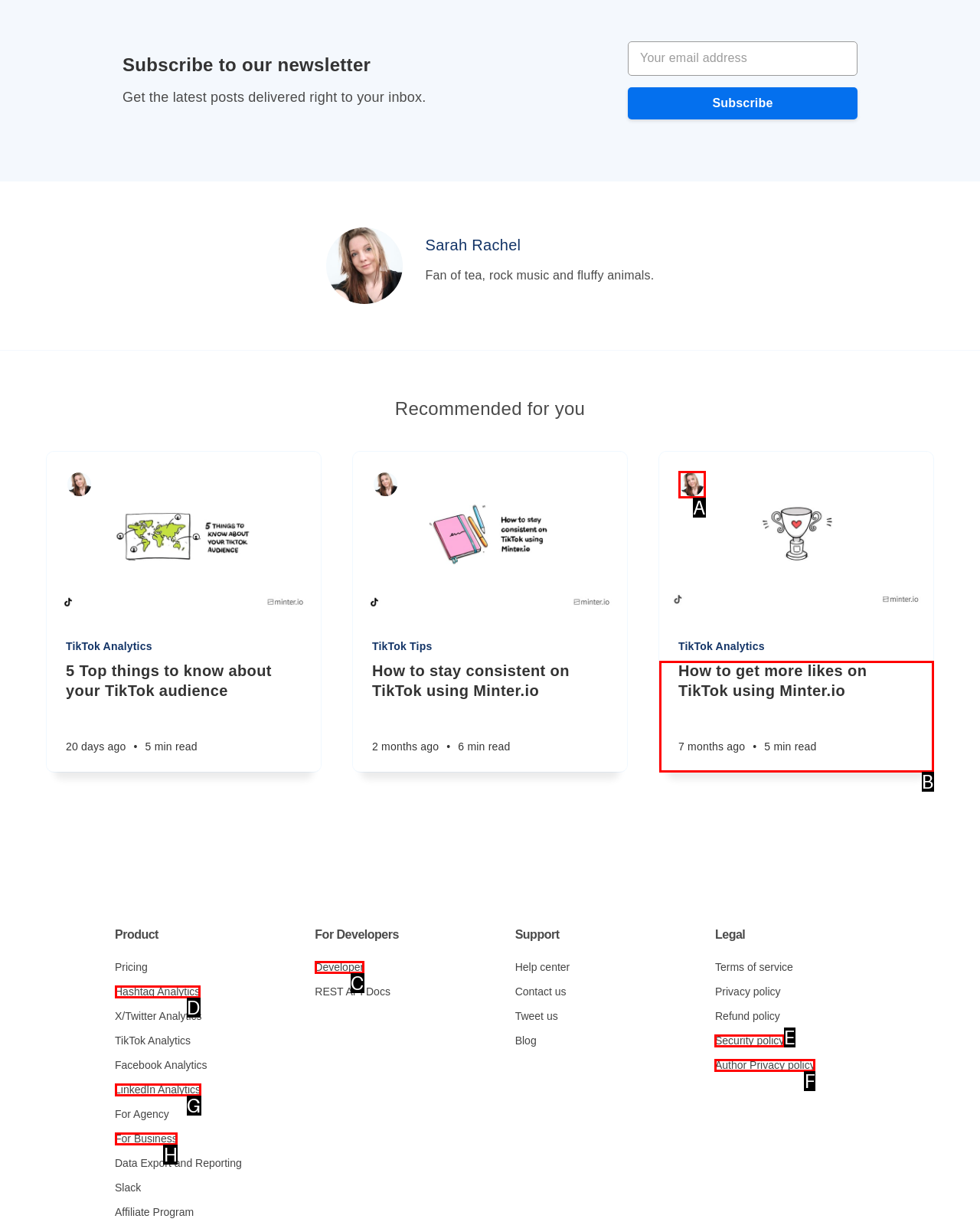Tell me which one HTML element best matches the description: Author Privacy policy
Answer with the option's letter from the given choices directly.

F